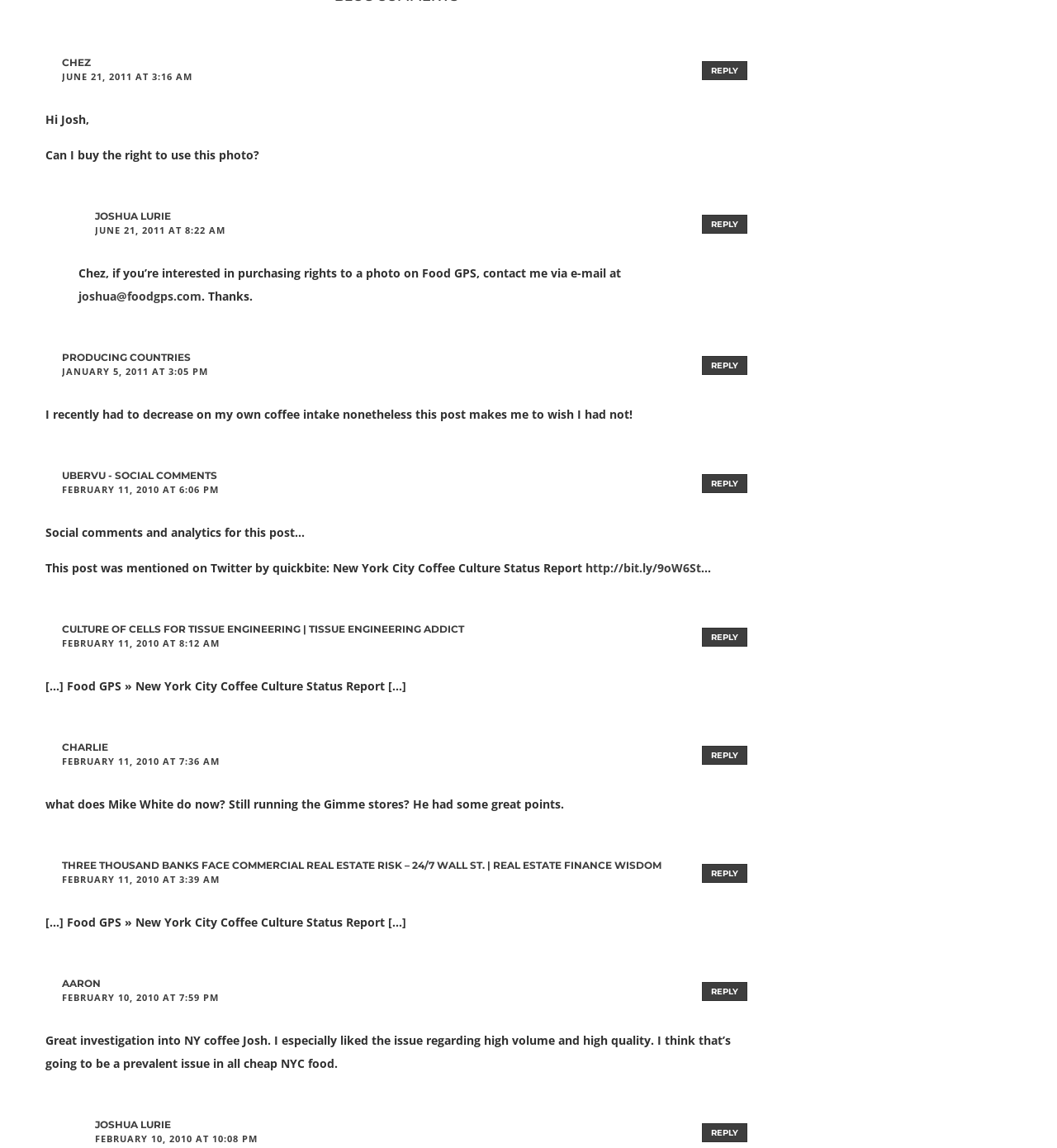How many replies are there to the comment by Joshua Lurie? Using the information from the screenshot, answer with a single word or phrase.

2